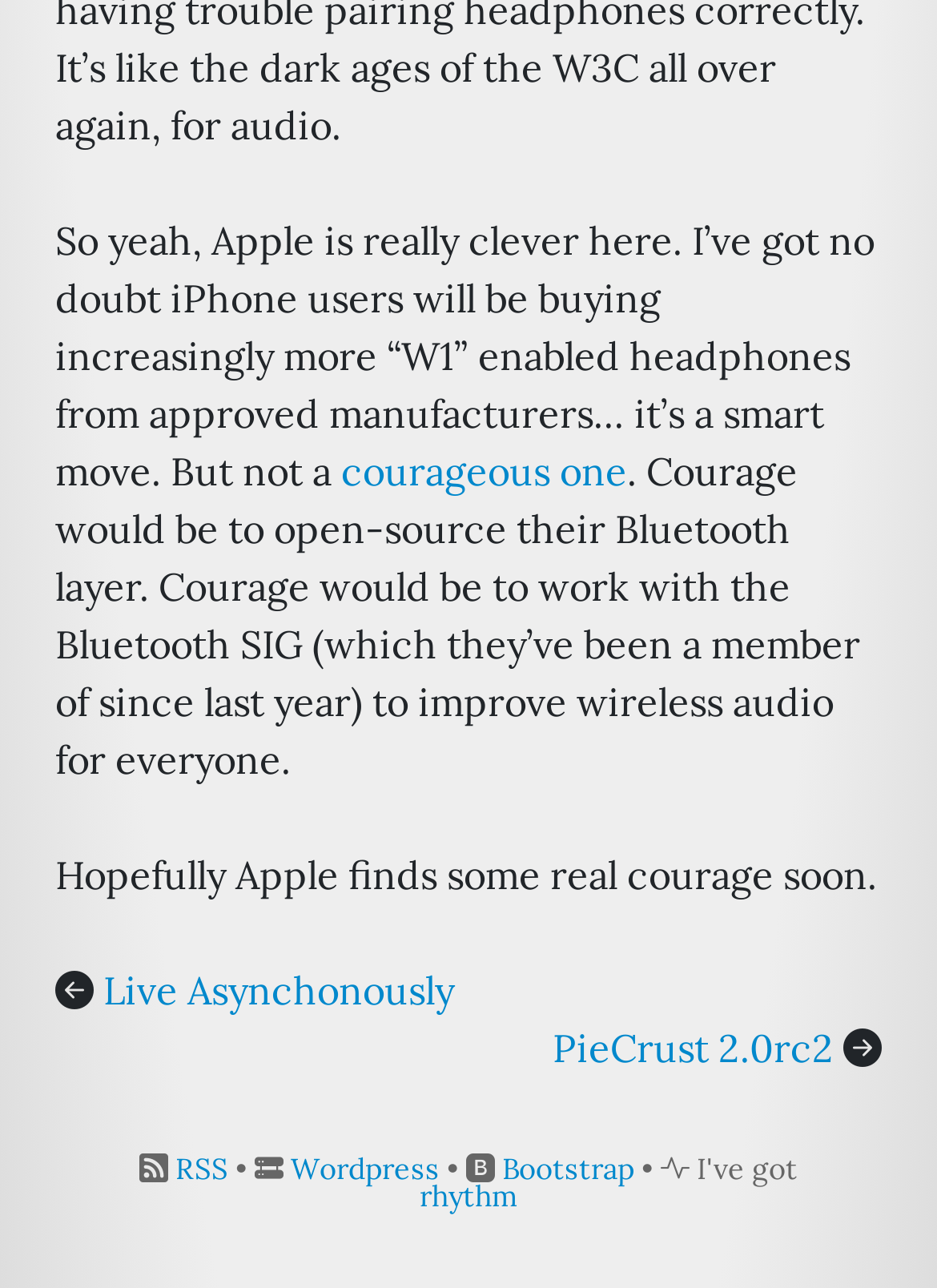Answer with a single word or phrase: 
What is the name of the blog or website?

Not specified